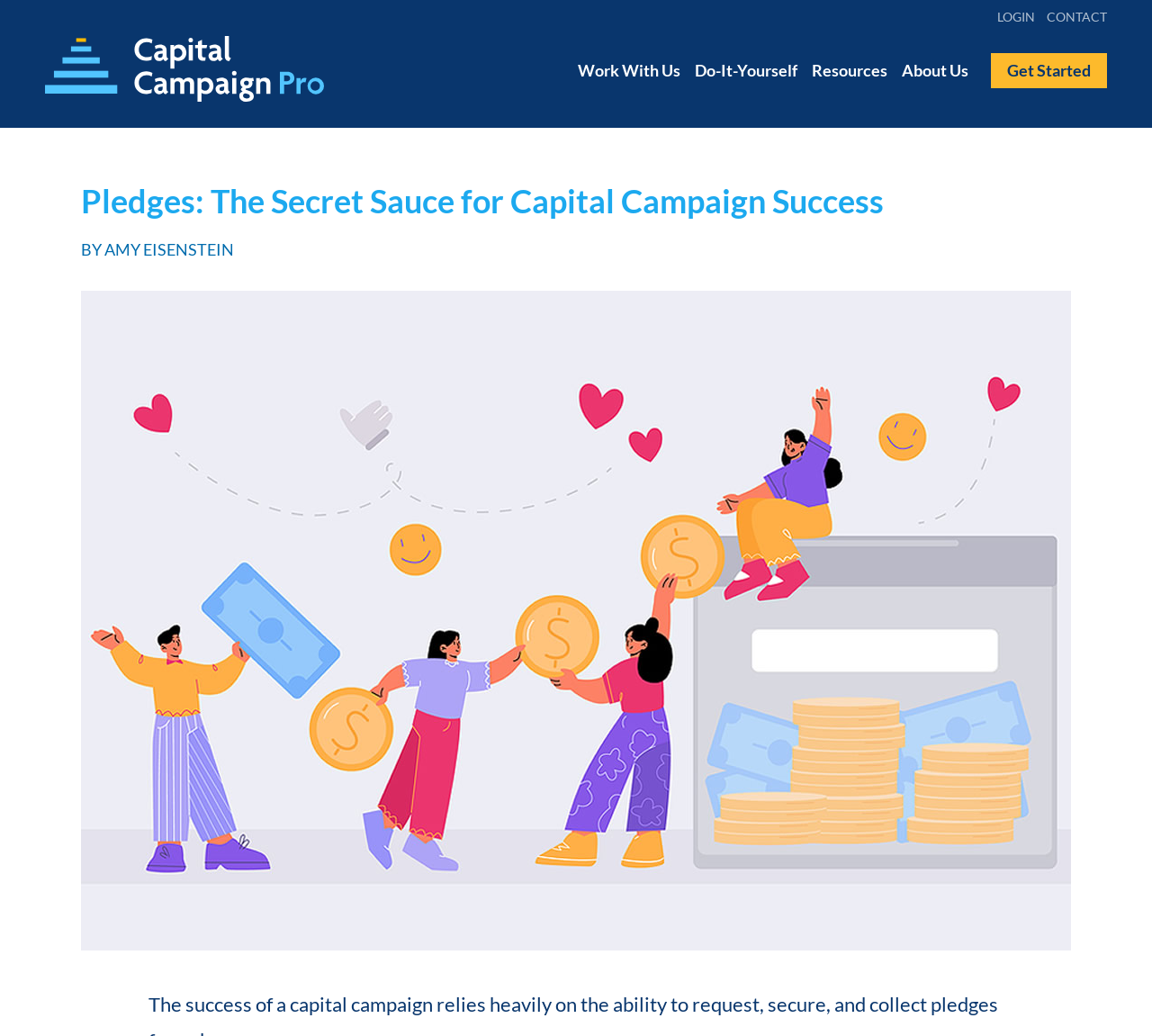Extract the heading text from the webpage.

Pledges: The Secret Sauce for Capital Campaign Success